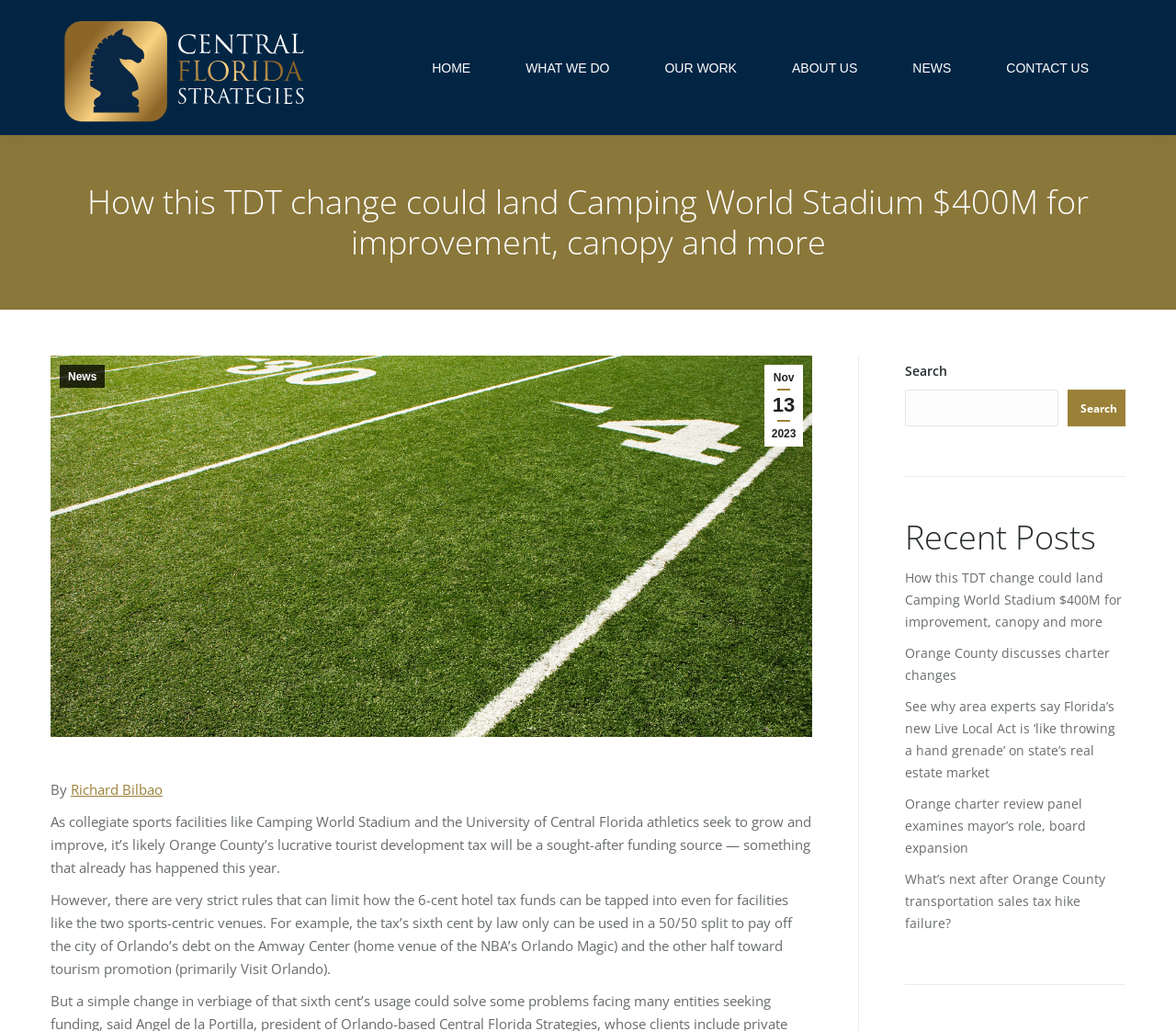What is the purpose of the search box?
Please analyze the image and answer the question with as much detail as possible.

I found a search box with a label 'Search' and a button with the same text, which suggests that it is used to search the website for specific content.